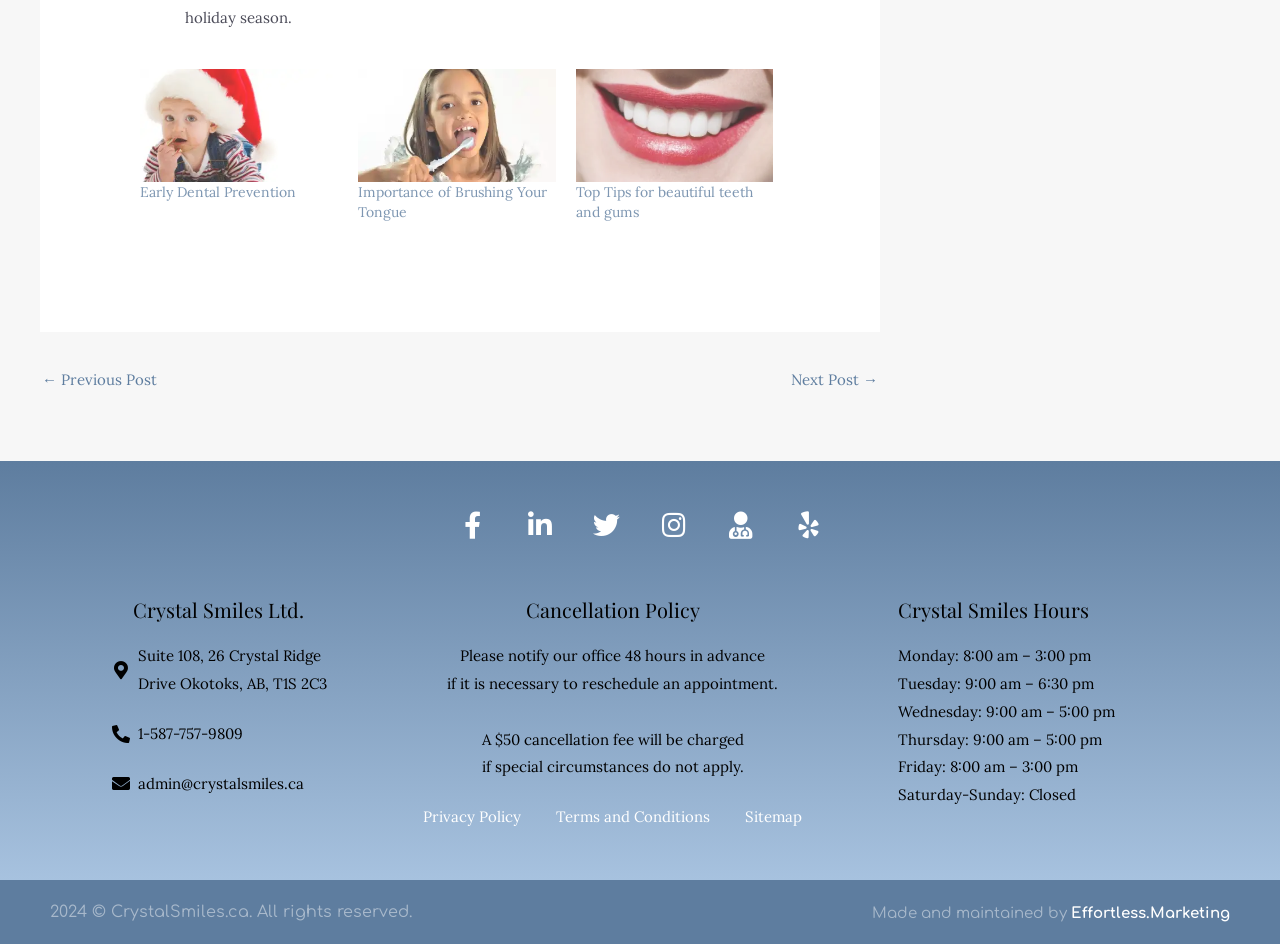What is the address of the dentist?
Based on the screenshot, provide your answer in one word or phrase.

Suite 108, 26 Crystal Ridge Drive Okotoks, AB, T1S 2C3